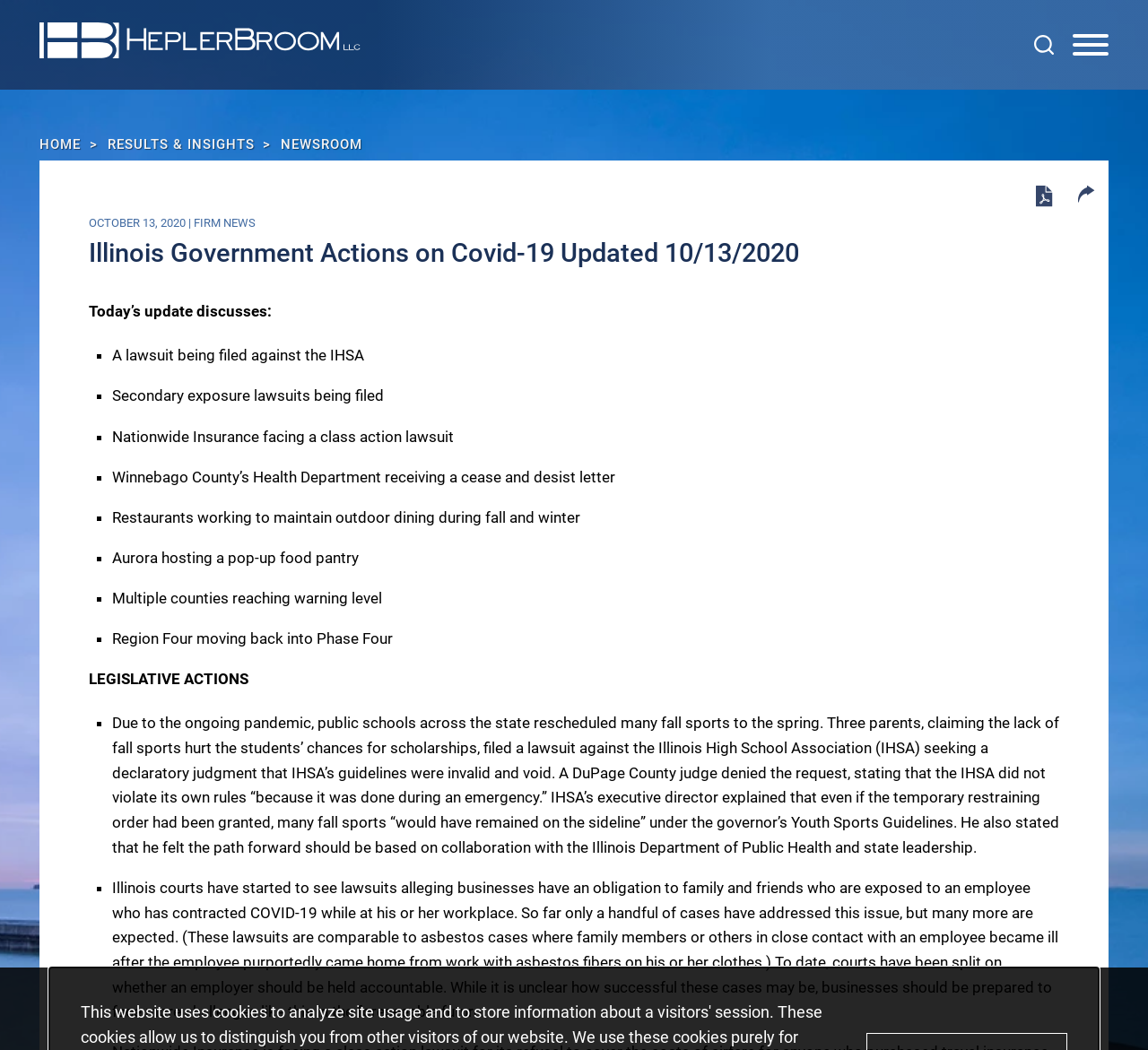Using the details from the image, please elaborate on the following question: How many links are there in the main menu?

I counted the links in the main menu by looking at the elements with the text 'HOME', 'RESULTS & INSIGHTS', 'NEWSROOM', and found 4 of them.